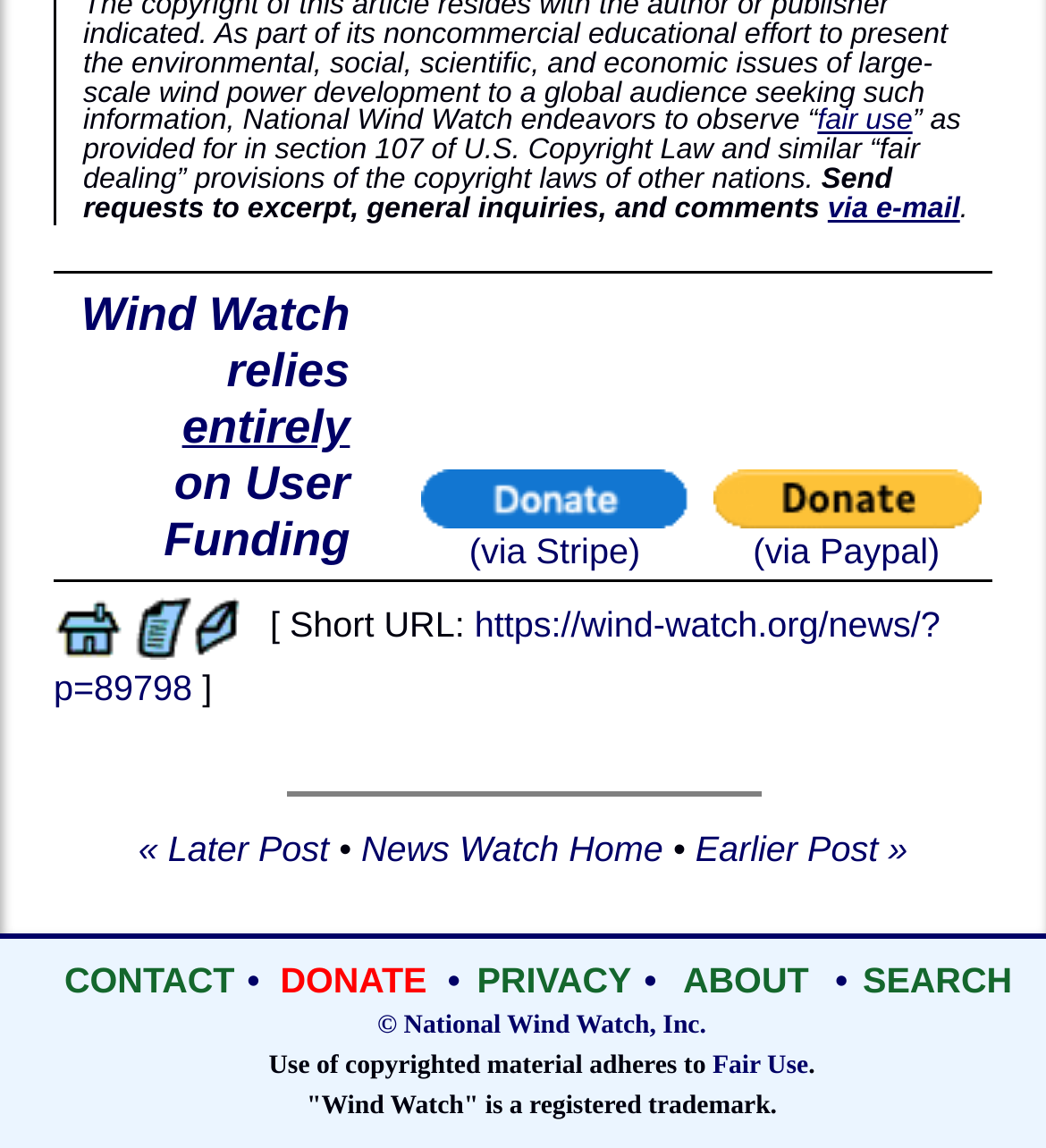Provide a brief response in the form of a single word or phrase:
What is the purpose of Wind Watch?

User Funding